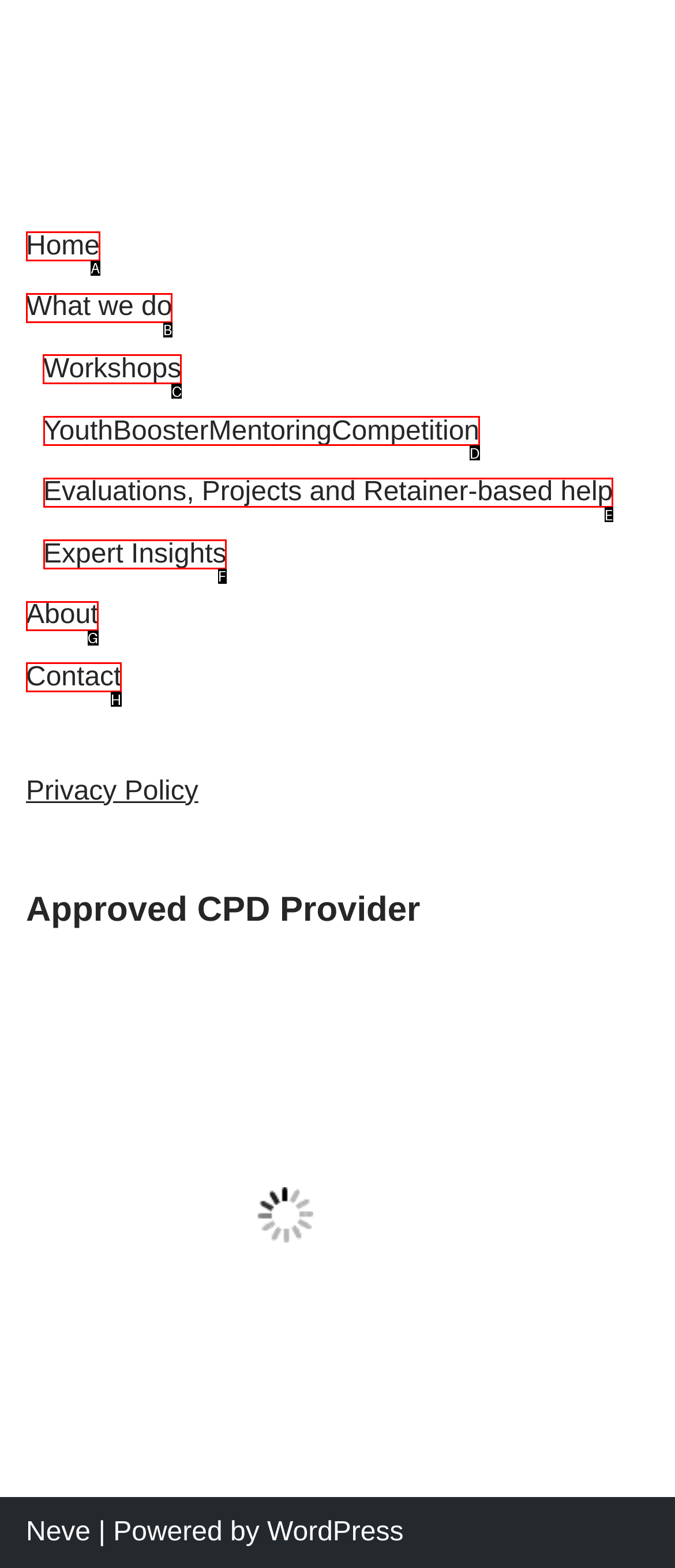For the instruction: explore workshops, which HTML element should be clicked?
Respond with the letter of the appropriate option from the choices given.

C